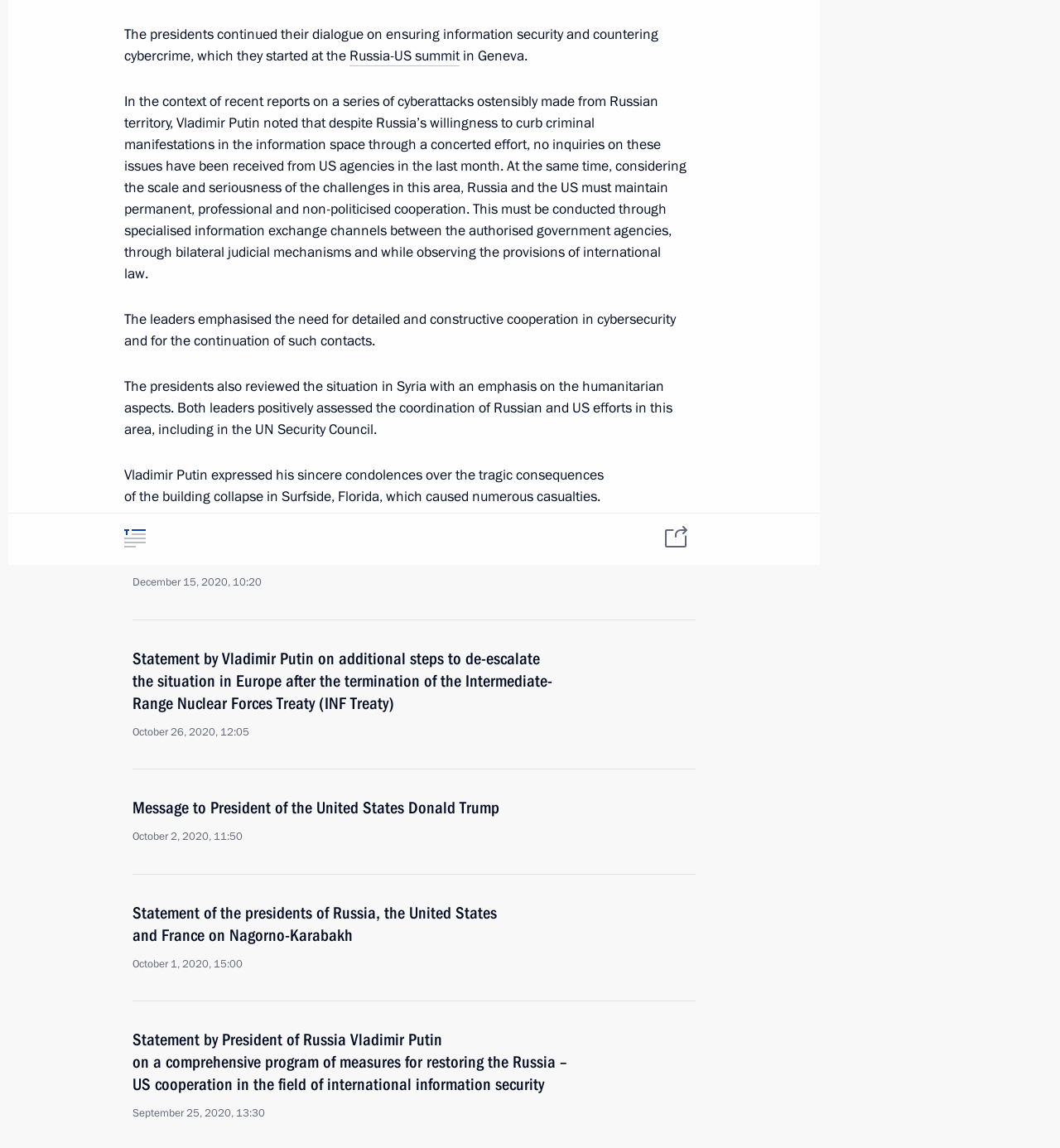Given the element description, predict the bounding box coordinates in the format (top-left x, top-left y, bottom-right x, bottom-right y), using floating point numbers between 0 and 1: Videos and Photos

[0.125, 0.594, 0.205, 0.607]